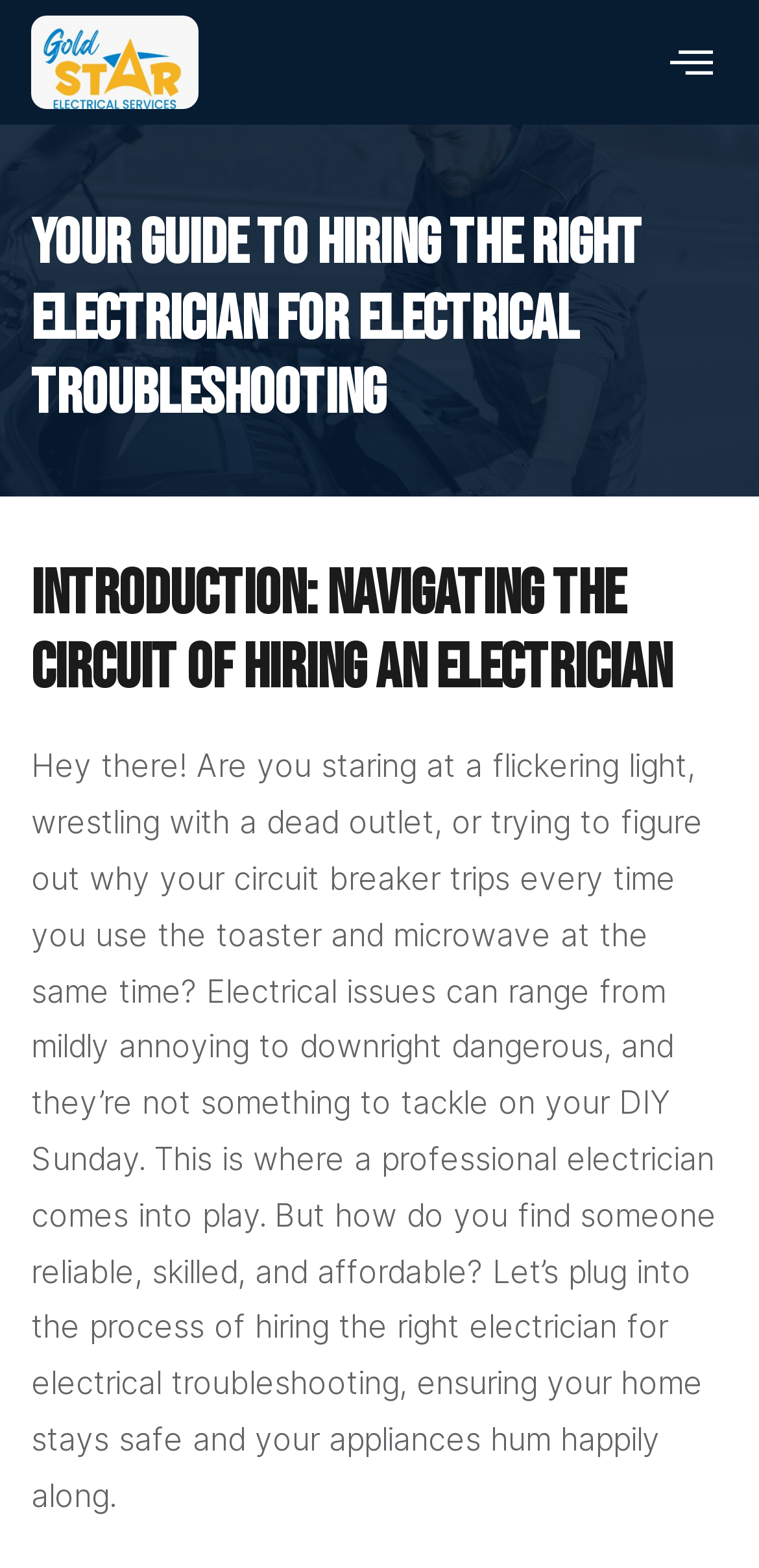Can you locate the main headline on this webpage and provide its text content?

Your Guide to Hiring the Right Electrician for Electrical Troubleshooting